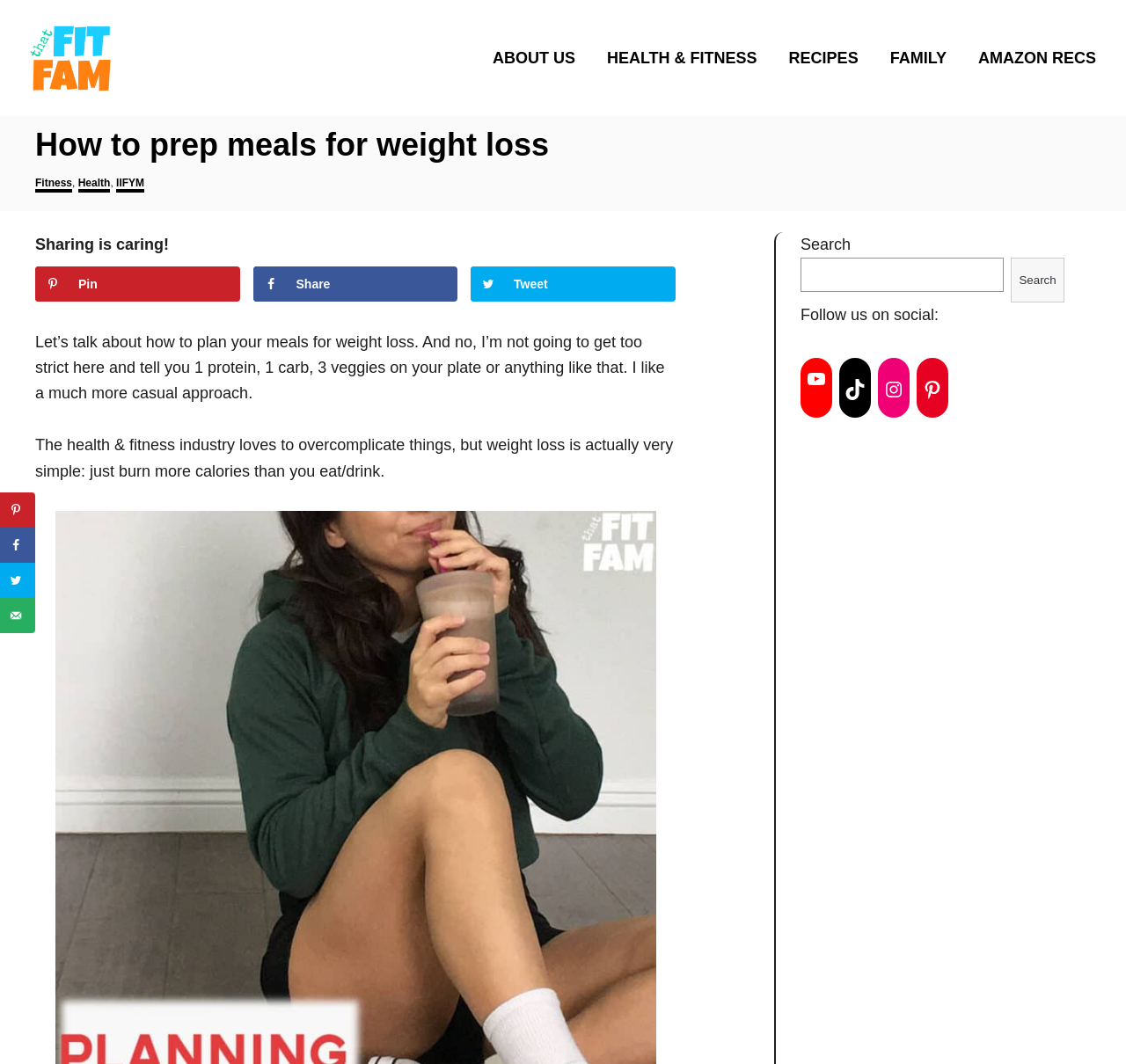Indicate the bounding box coordinates of the element that needs to be clicked to satisfy the following instruction: "Save to Pinterest". The coordinates should be four float numbers between 0 and 1, i.e., [left, top, right, bottom].

[0.031, 0.251, 0.213, 0.284]